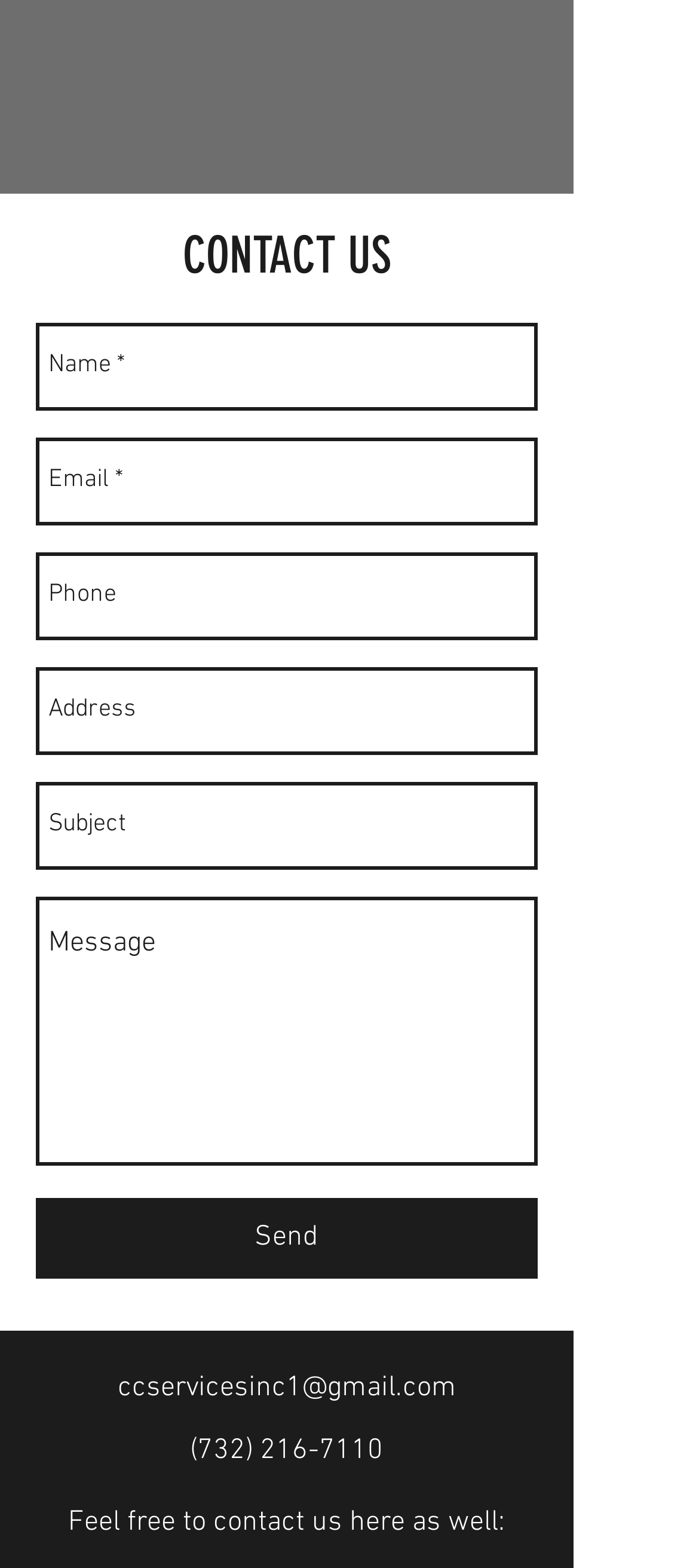Please determine the bounding box coordinates of the element's region to click for the following instruction: "Contact us via email".

[0.168, 0.874, 0.653, 0.896]